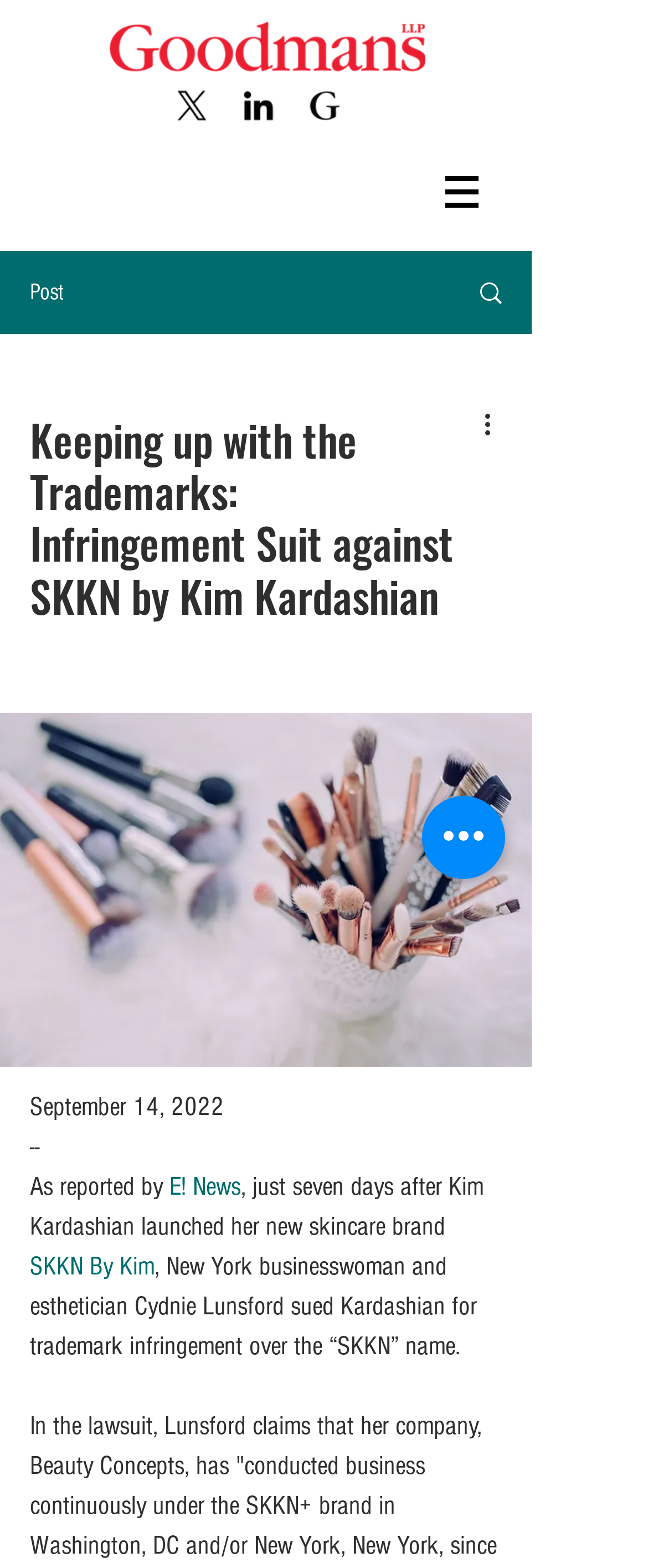Please identify the bounding box coordinates of the clickable region that I should interact with to perform the following instruction: "Click the More actions button". The coordinates should be expressed as four float numbers between 0 and 1, i.e., [left, top, right, bottom].

[0.738, 0.258, 0.8, 0.283]